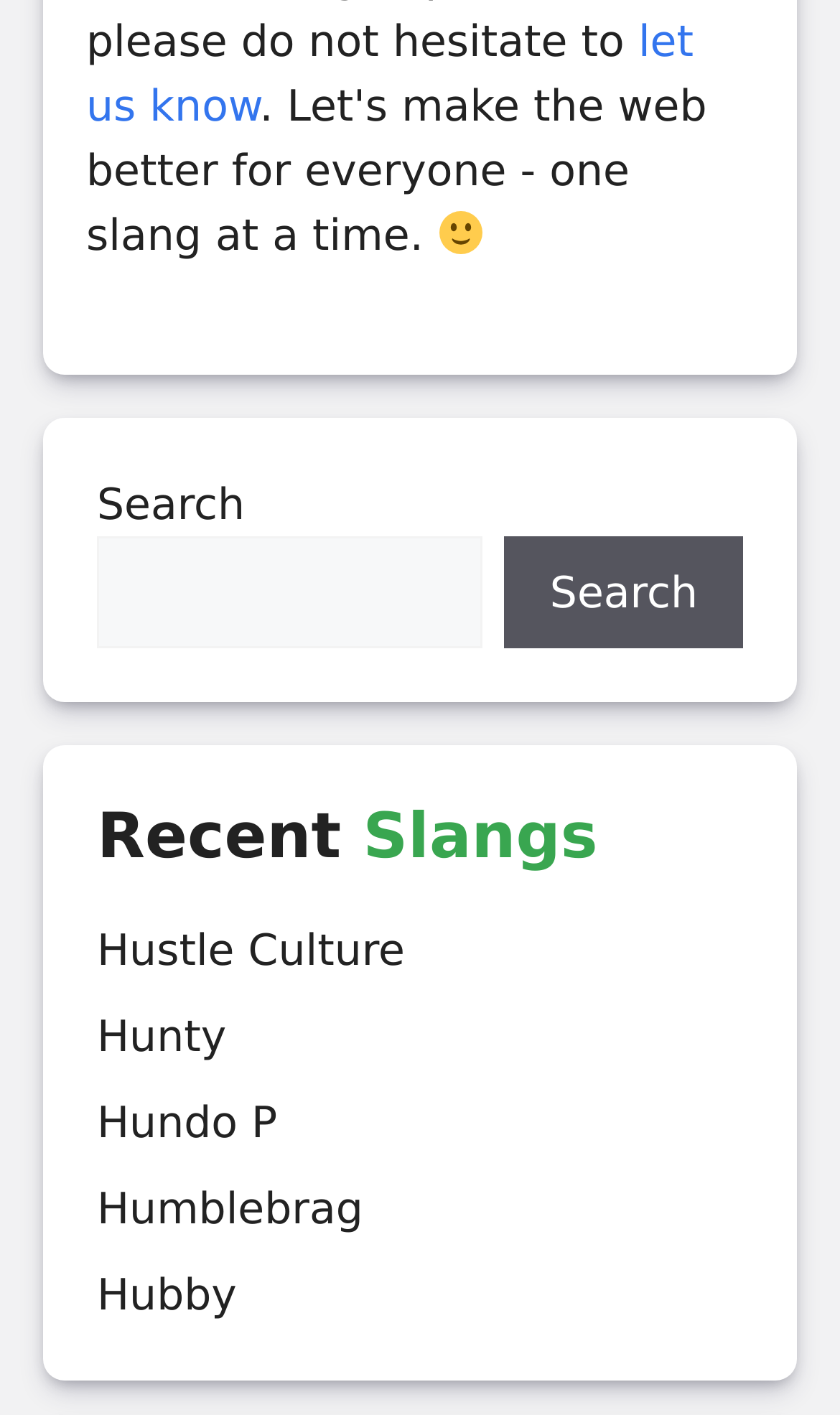Show me the bounding box coordinates of the clickable region to achieve the task as per the instruction: "check 'Recent Slangs'".

[0.115, 0.565, 0.885, 0.618]